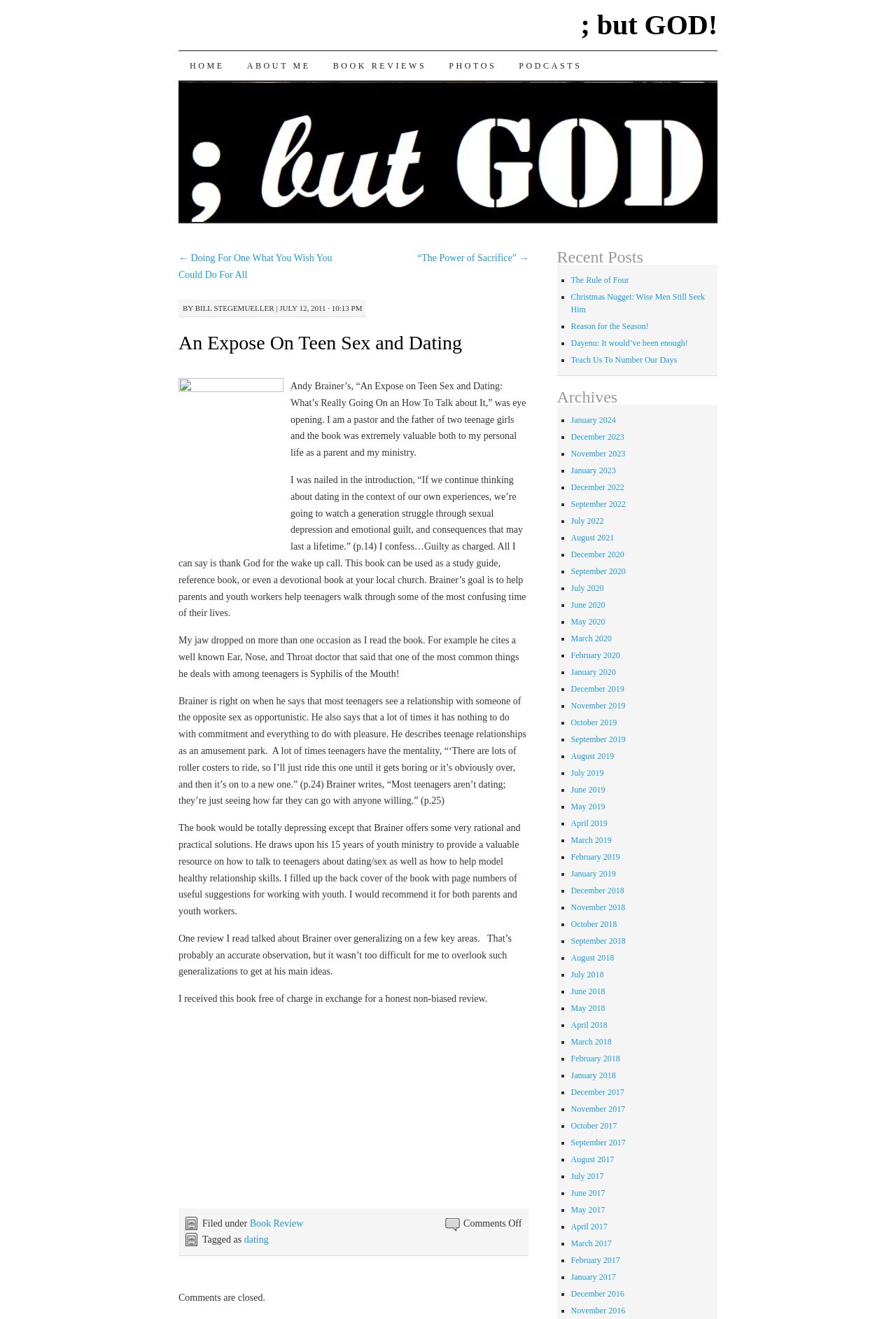Locate the bounding box coordinates of the region to be clicked to comply with the following instruction: "Go to the 'ABOUT ME' page". The coordinates must be four float numbers between 0 and 1, in the form [left, top, right, bottom].

[0.263, 0.039, 0.359, 0.061]